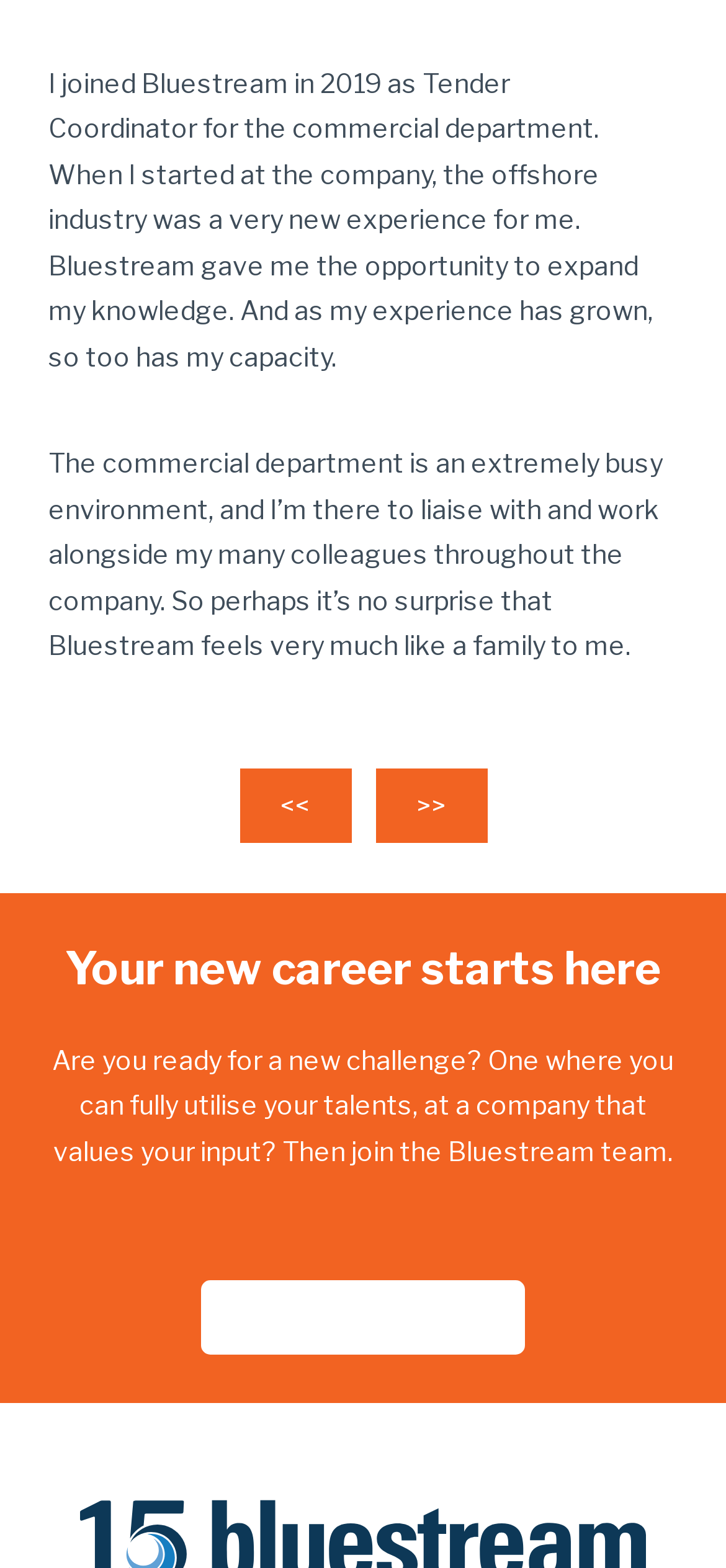Provide a short, one-word or phrase answer to the question below:
What is the purpose of the 'VISIT CAREERPAGE' link?

To explore job opportunities